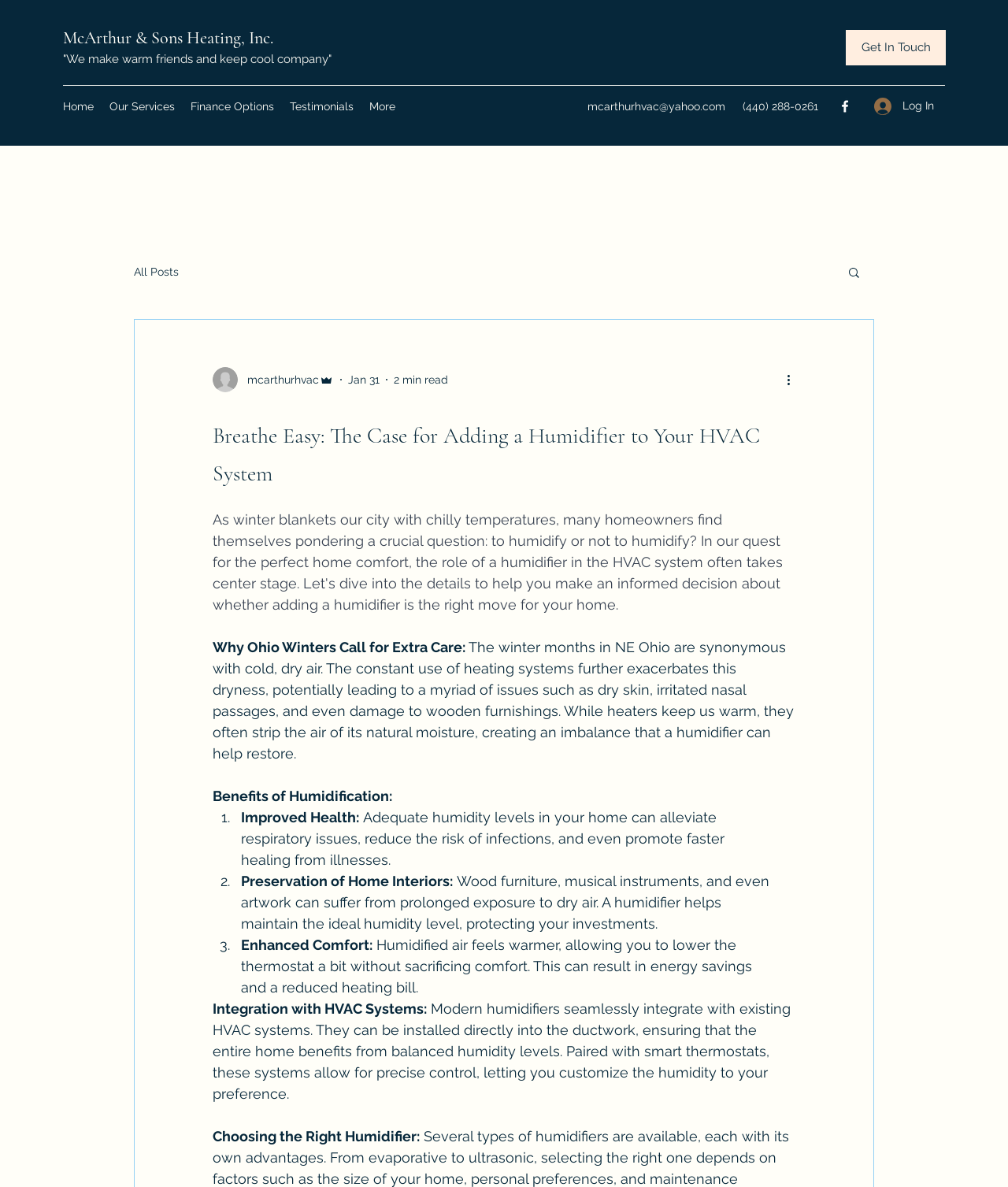Please mark the clickable region by giving the bounding box coordinates needed to complete this instruction: "Search for a topic".

[0.84, 0.224, 0.855, 0.238]